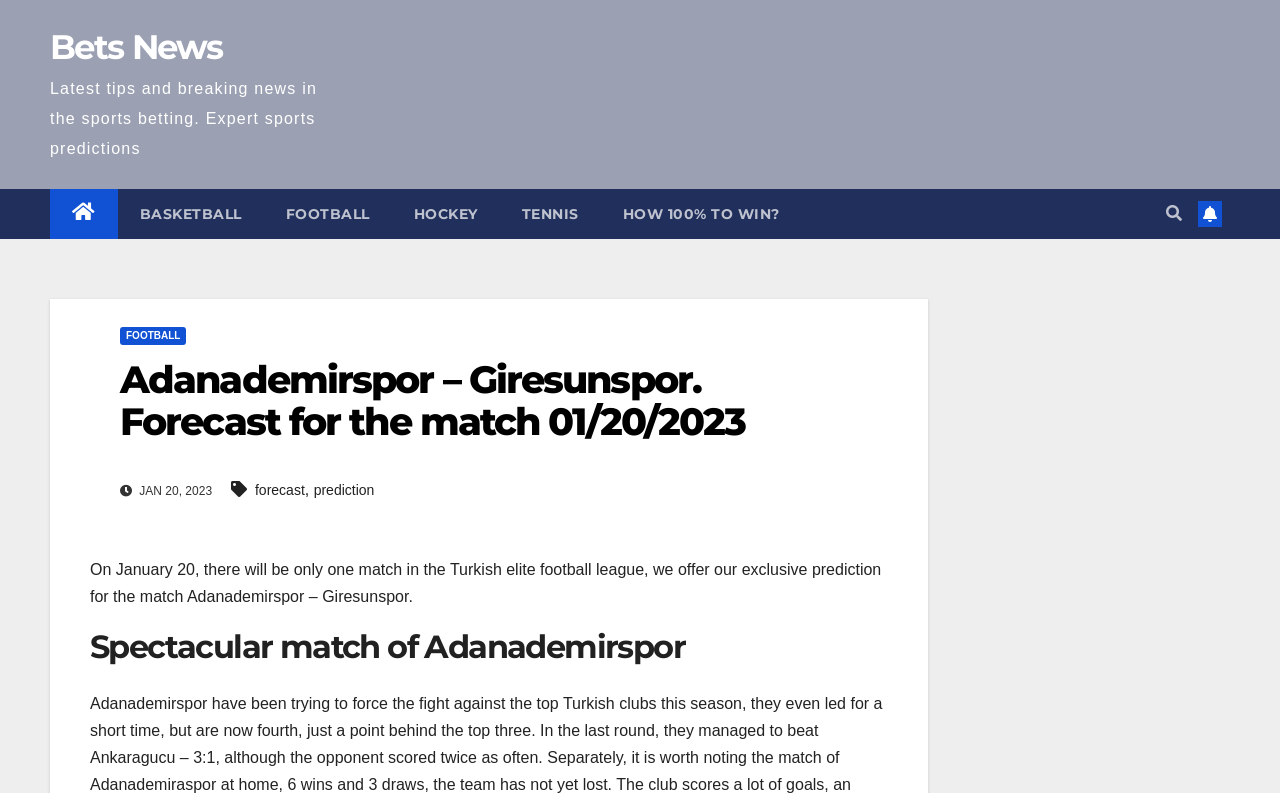Detail the features and information presented on the webpage.

The webpage appears to be a sports betting news website, specifically focused on a match between Adanademirspor and Giresunspor on January 20, 2023. 

At the top, there is a link to "Bets News" and a brief description of the website, stating that it provides "Latest tips and breaking news in the sports betting. Expert sports predictions". 

To the right of this description, there are five links to different sports categories: Basketball, Football, Hockey, Tennis, and a link asking "HOW 100% TO WIN?". 

On the top right corner, there is a button with a search icon and a link with a bell icon. 

Below the top section, there is a heading that displays the title of the match, "Adanademirspor – Giresunspor. Forecast for the match 01/20/2023", along with a permalink to the article. 

Underneath the title, there is a date "JAN 20, 2023" and two links, "forecast" and "prediction", separated by a comma. 

The main content of the webpage starts with a paragraph that provides an exclusive prediction for the match, stating that there will be only one match in the Turkish elite football league on January 20, and the website offers its prediction for the match. 

Following this, there is a heading that highlights the "Spectacular match of Adanademirspor".